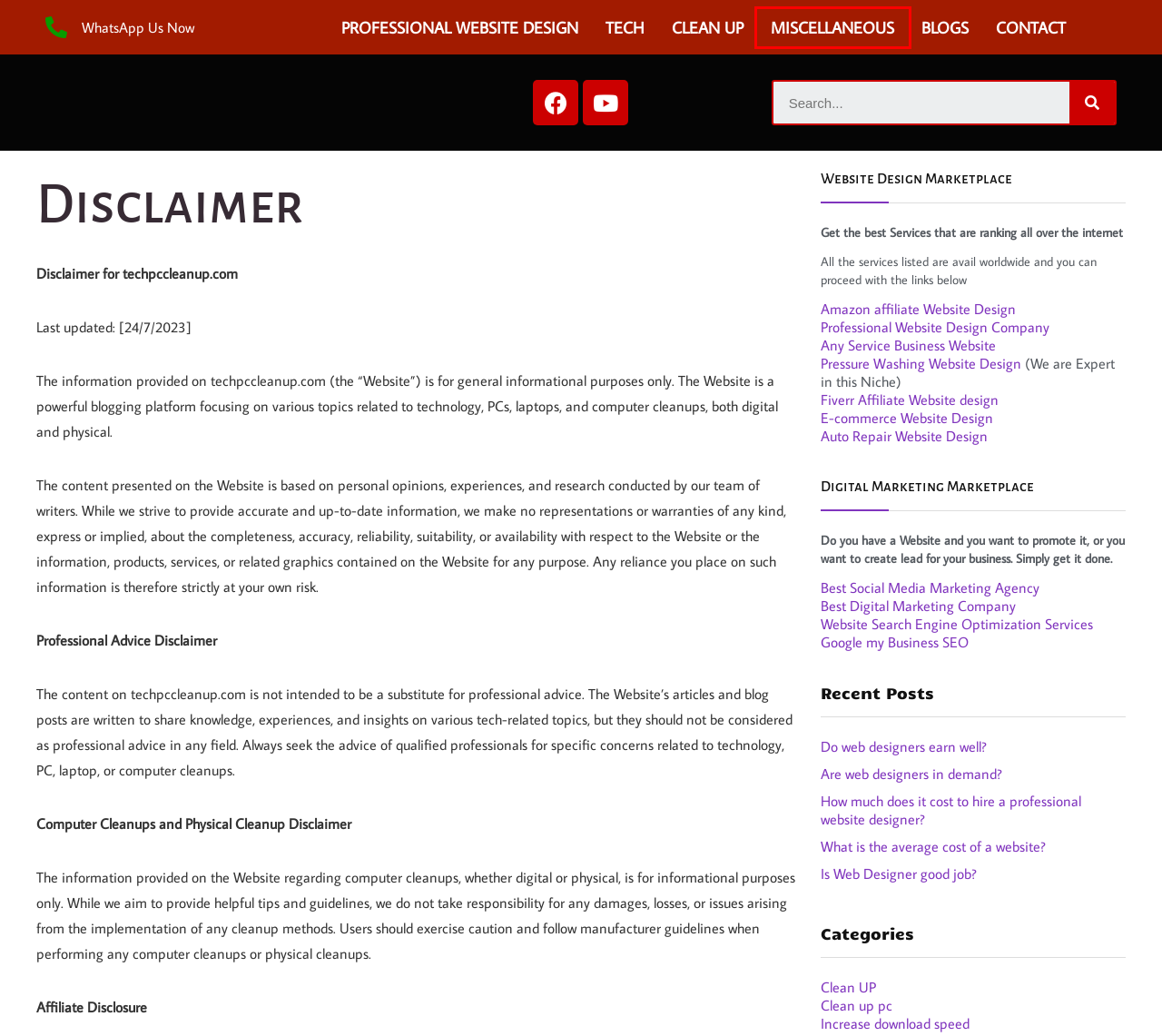Look at the screenshot of a webpage with a red bounding box and select the webpage description that best corresponds to the new page after clicking the element in the red box. Here are the options:
A. Tech Archives - Professional website design company
B. Social media marketing agency: Facebook Ads & Instagram Ads - Best Digital Marketing Company
C. Is Web Designer good job?
D. Crafting the Perfect eCommerce Website Design
E. Website search engine optimization Services
F. Best Digital Marketing Company Worldwide - with the Perks of SEO
G. How much does it cost to hire a professional website designer?
H. Miscellaneous Archives - Professional website design company

H